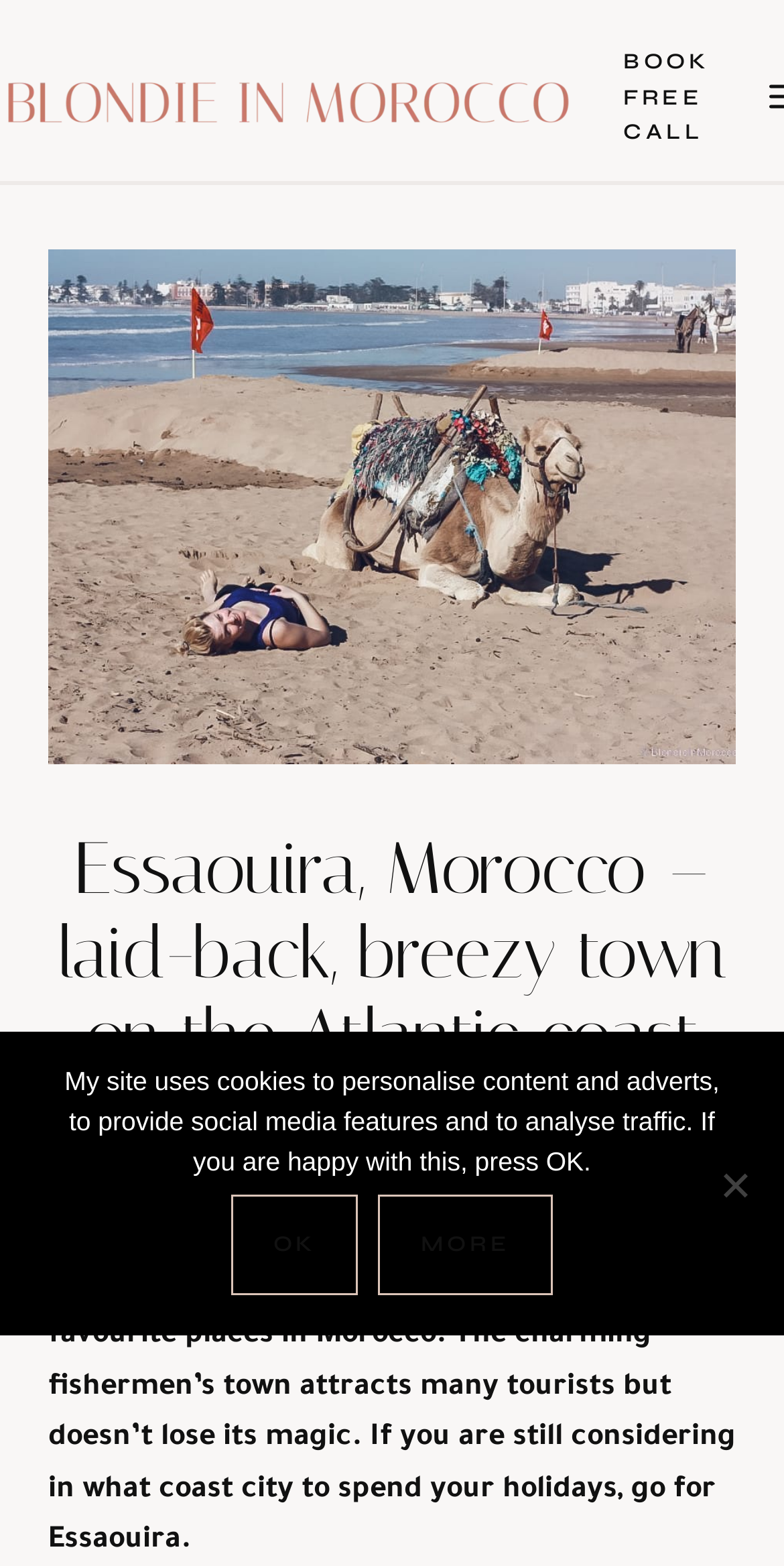Use a single word or phrase to answer the question:
What is the author of the blog post?

Rasa